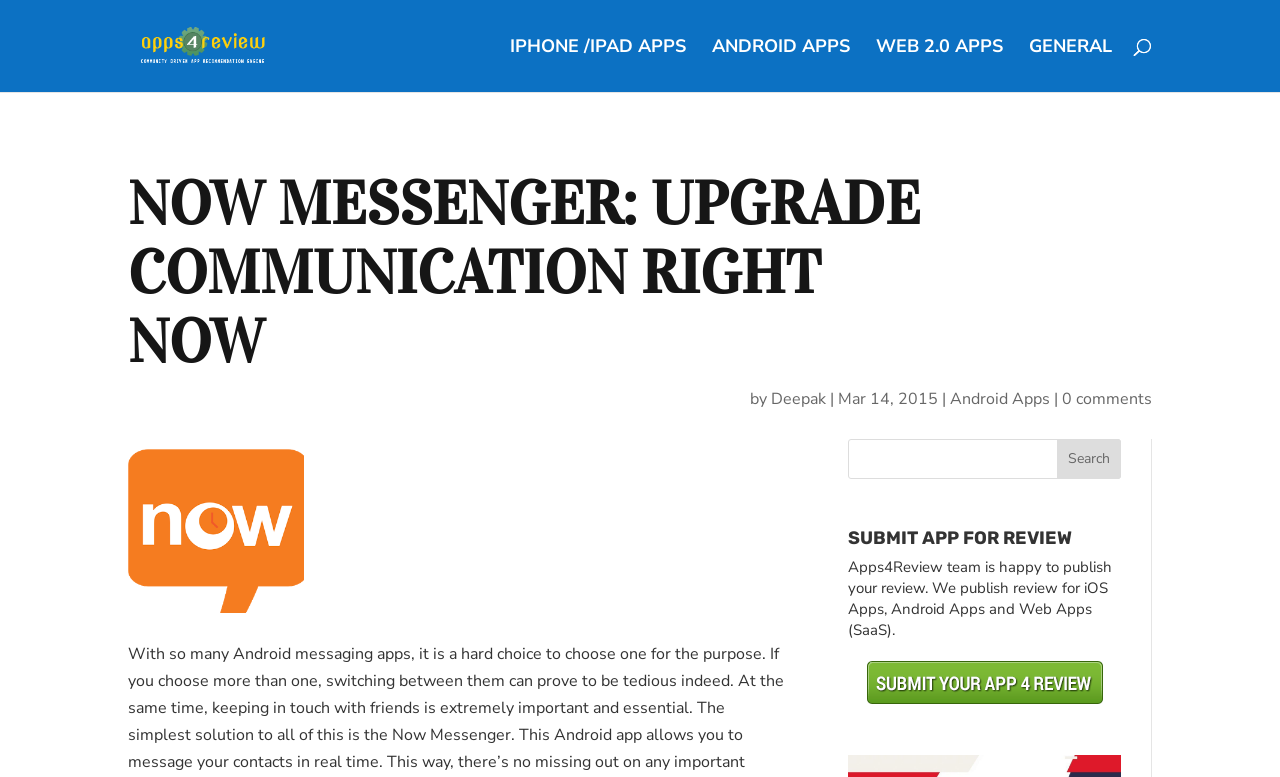Determine the primary headline of the webpage.

NOW MESSENGER: UPGRADE COMMUNICATION RIGHT NOW